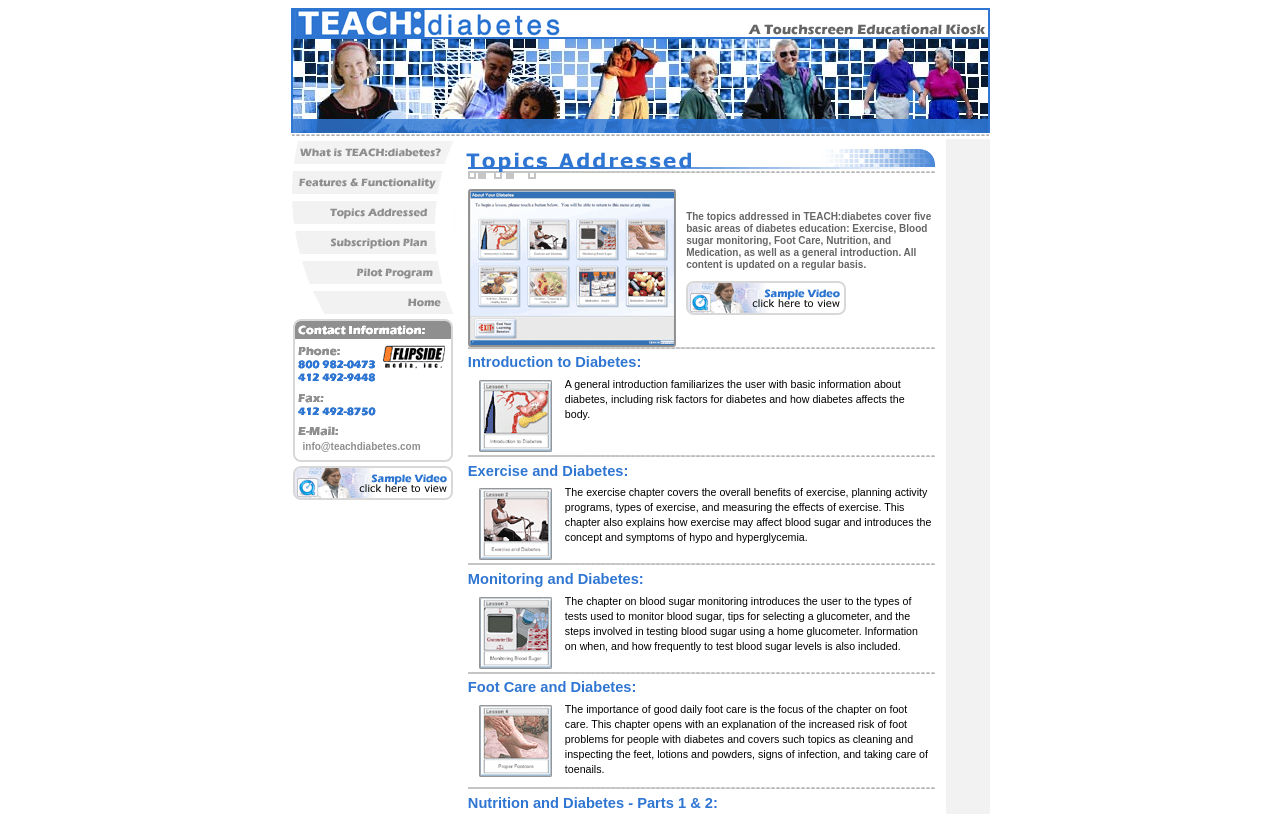Calculate the bounding box coordinates for the UI element based on the following description: "parent_node: SEARCH name="s"". Ensure the coordinates are four float numbers between 0 and 1, i.e., [left, top, right, bottom].

None